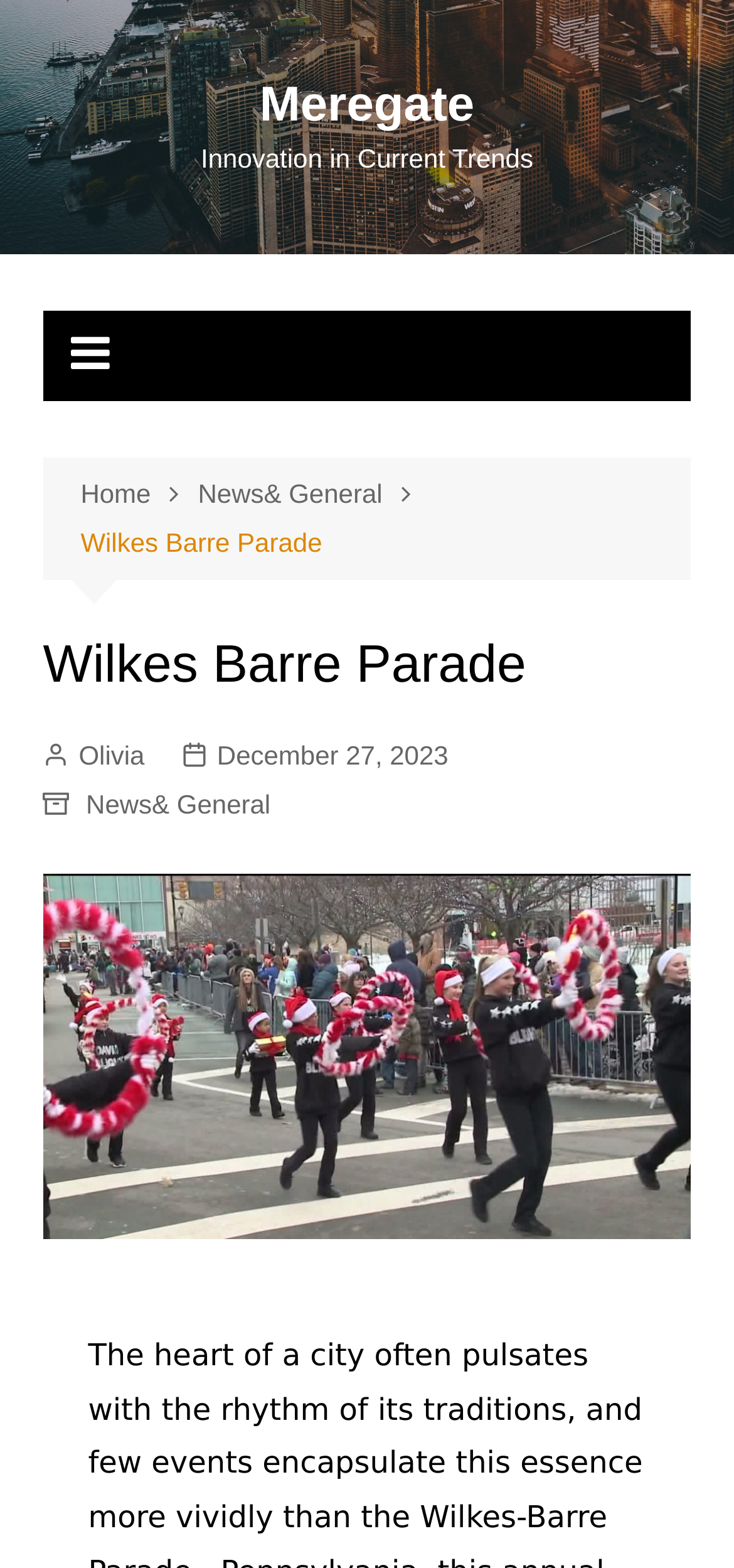Who is the author of the article?
Please provide a single word or phrase in response based on the screenshot.

Olivia